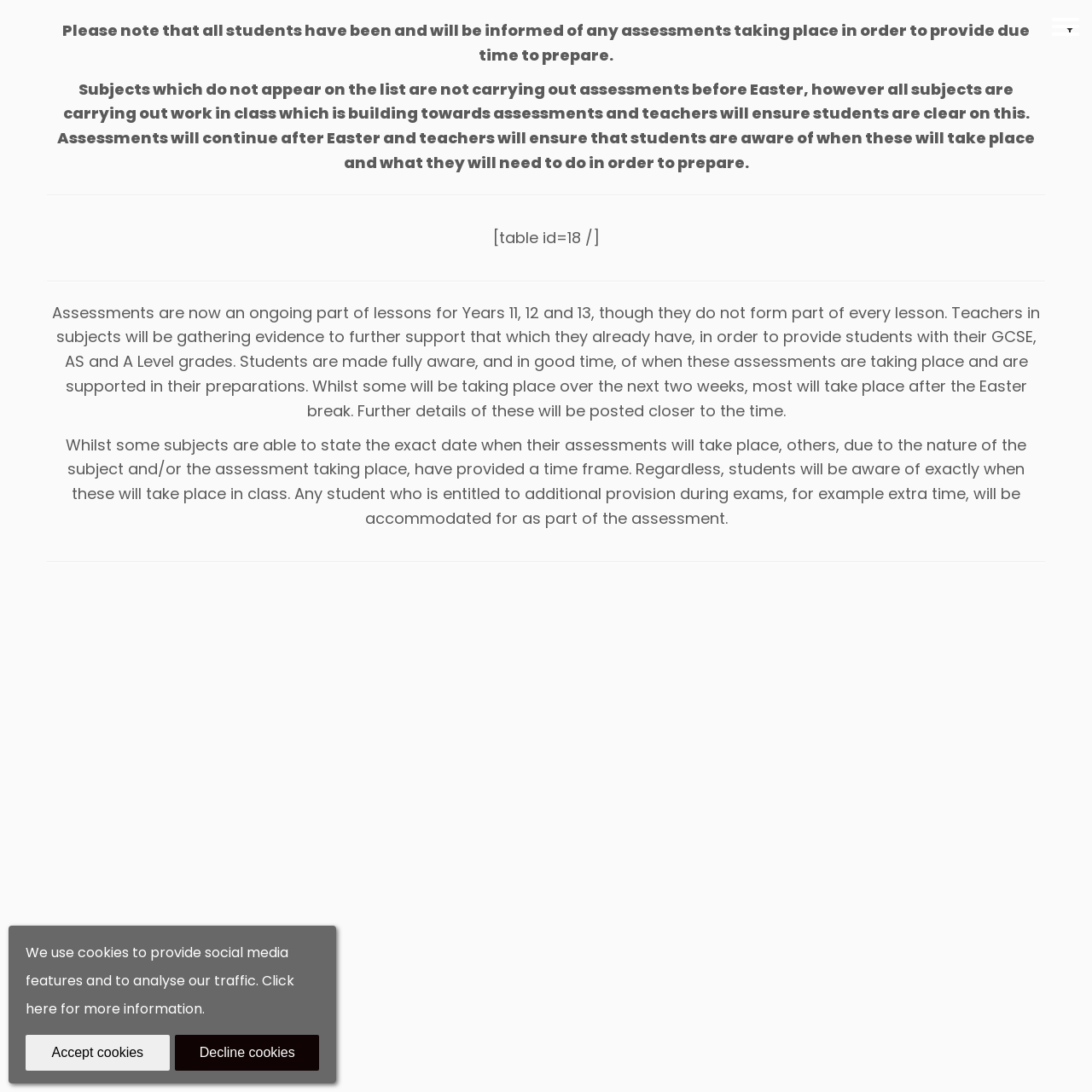Please determine the bounding box coordinates, formatted as (top-left x, top-left y, bottom-right x, bottom-right y), with all values as floating point numbers between 0 and 1. Identify the bounding box of the region described as: Accept cookies

[0.023, 0.948, 0.155, 0.98]